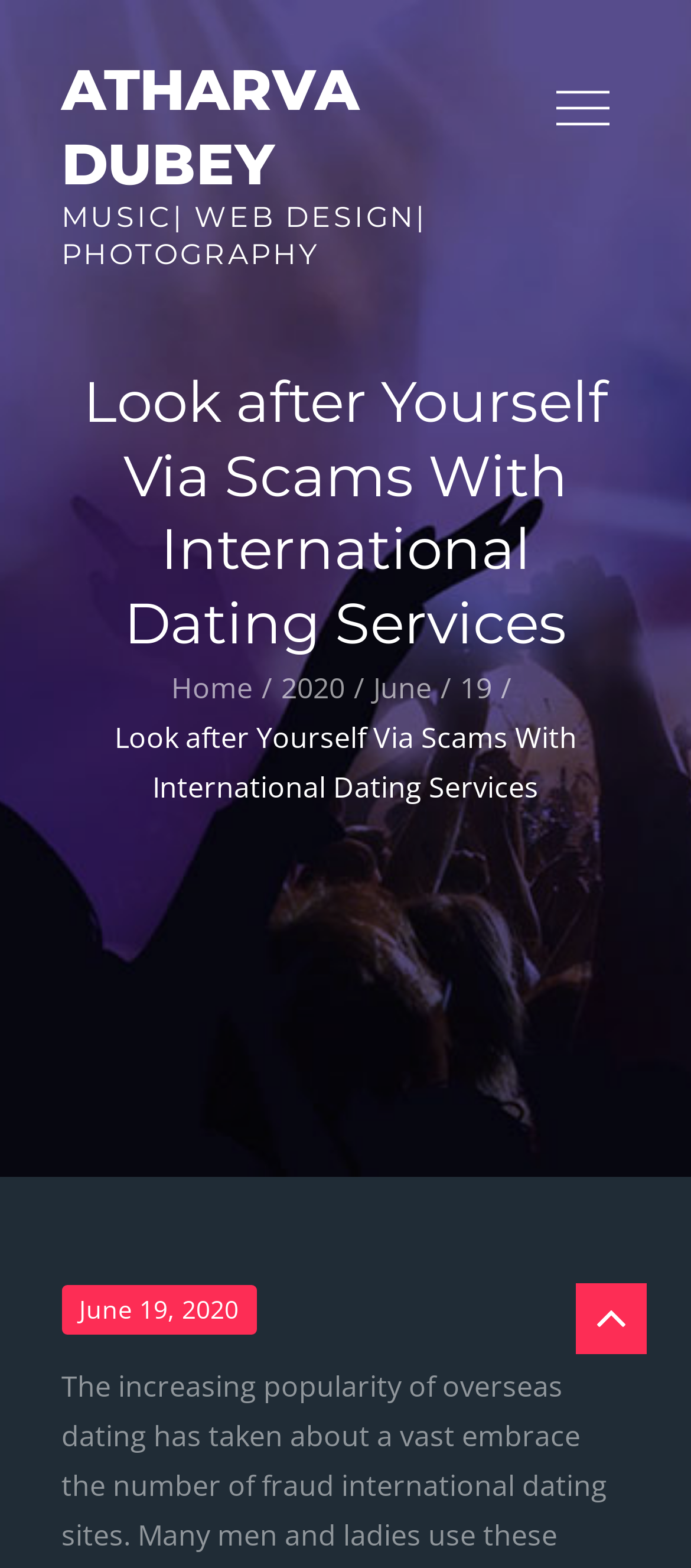Given the content of the image, can you provide a detailed answer to the question?
How many static text elements are on the page?

I counted the number of static text elements on the page by looking at the elements with the type 'StaticText' which are three in total: 'MUSIC| WEB DESIGN| PHOTOGRAPHY', 'Look after Yourself Via Scams With International Dating Services', and 'Posted on'.